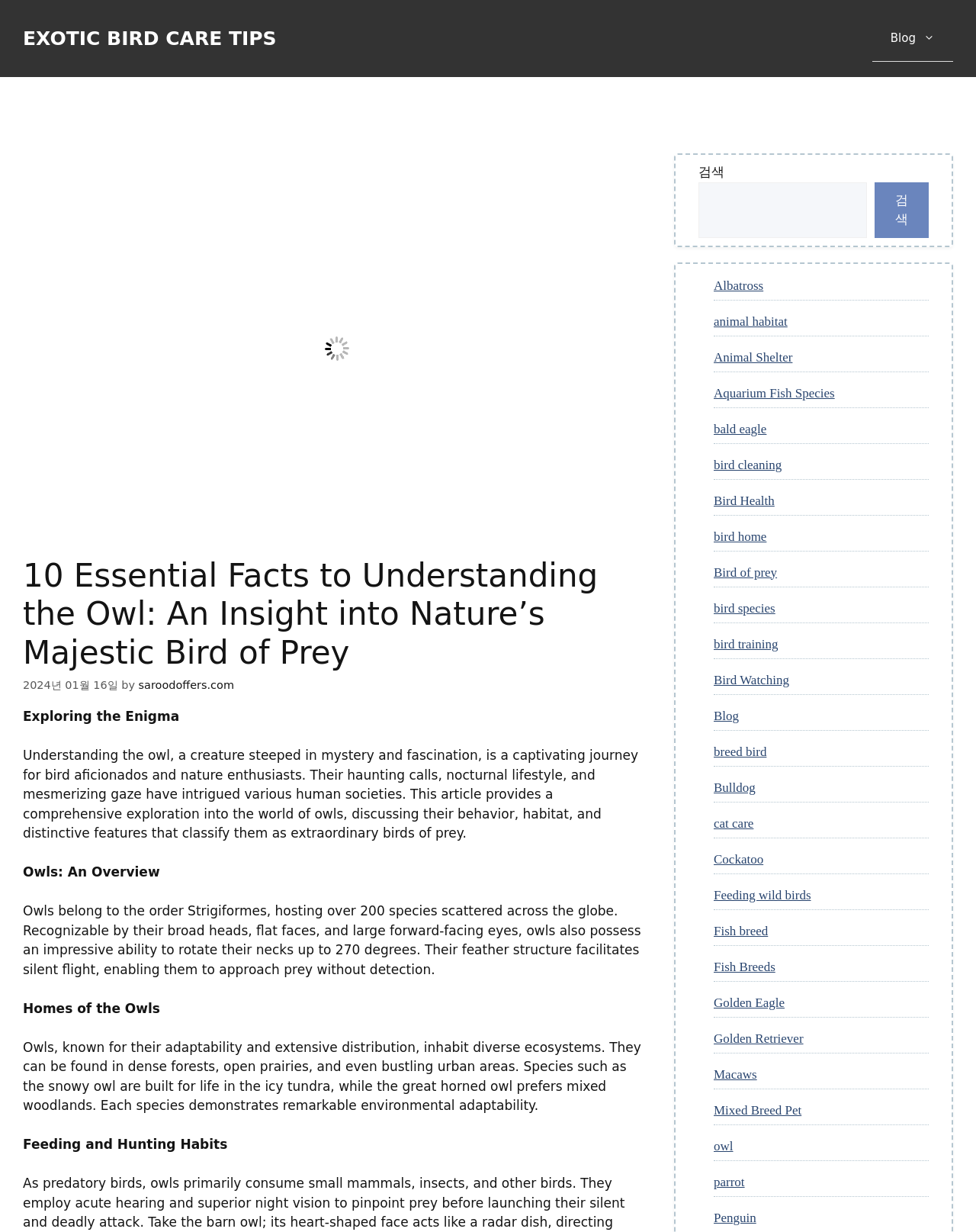Identify the bounding box coordinates for the UI element that matches this description: "parent_node: 검색 name="s"".

[0.716, 0.148, 0.888, 0.193]